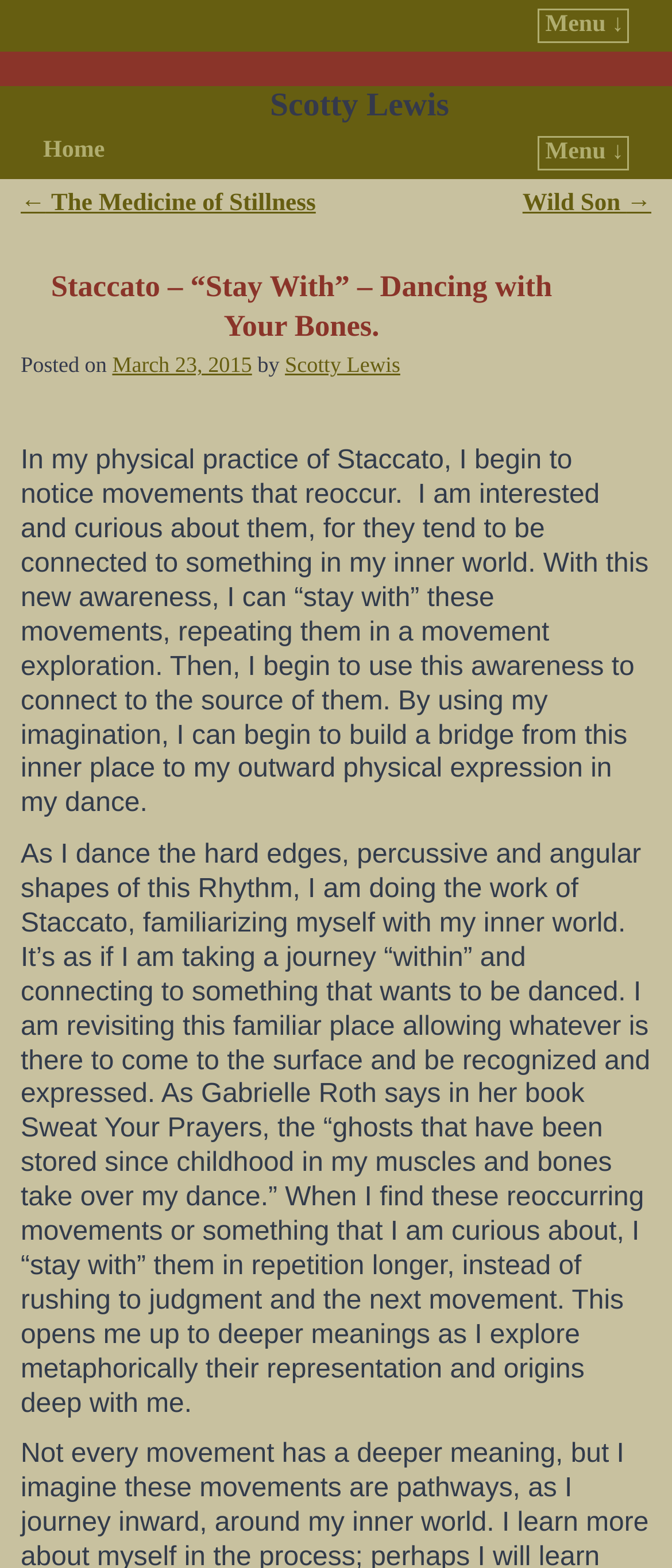Provide a thorough description of the webpage's content and layout.

The webpage is about a blog post titled "Staccato – “Stay With” – Dancing with Your Bones" by Scotty Lewis. At the top right corner, there is a menu link labeled "Menu ↓". Below it, the author's name "Scotty Lewis" is displayed prominently in a heading. 

On the left side, there are two links, "Home" and "Menu ↓", which are likely part of the website's navigation. Below these links, there are two skip links, "Skip to primary content" and "Skip to secondary content", which allow users to bypass certain sections of the page.

The main content of the page is divided into two sections. The first section is a post navigation area, which contains two links, "← The Medicine of Stillness" and "Wild Son →", that likely point to previous and next blog posts.

The second section is the blog post itself, which has a heading that matches the title of the webpage. Below the heading, there is a line of text that indicates the post was published on March 23, 2015, by Scotty Lewis. The main content of the post is a long paragraph of text that discusses the author's physical practice of Staccato and how it relates to their inner world and dance expression. The text is divided into two blocks, with a small gap in between.